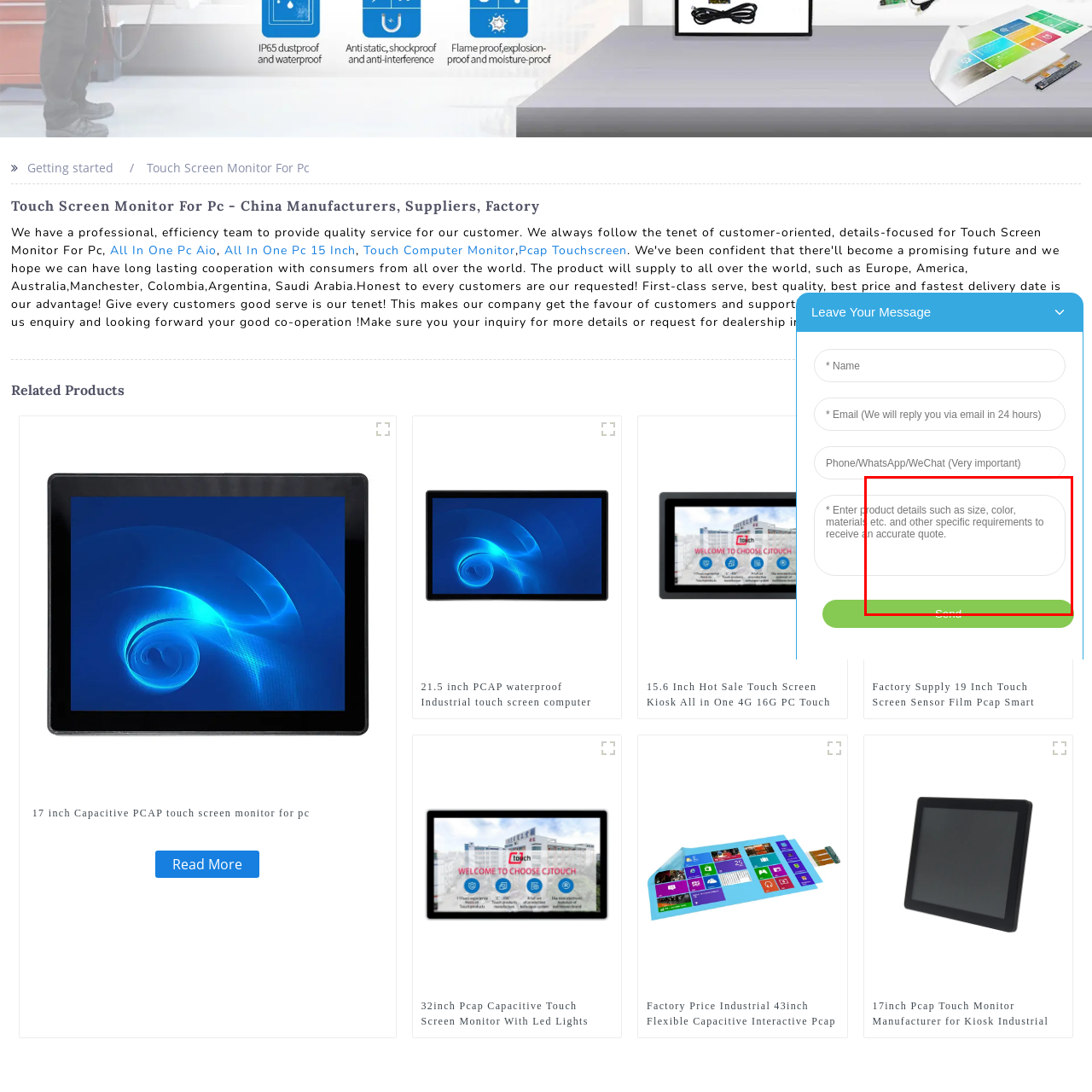Thoroughly describe the contents of the image enclosed in the red rectangle.

The image showcases a modern and sleek touch screen monitor designed for various applications, including kiosks and industrial use. It features a 19-inch capacitive PCAP sensor film display that ensures high sensitivity and responsiveness, making it an ideal choice for interactive setups. The monitor is promoted with the tagline "Factory Supply 19 Inch Touch Screen Sensor Film Pcap Smart Monitor Kiosk Foil for Kiosk," signifying its utility in commercial environments. This versatile monitor is built to withstand heavy use, making it suitable for both indoor and outdoor installations. It comes highly recommended for businesses looking for an efficient and user-friendly interface to enhance customer interaction.